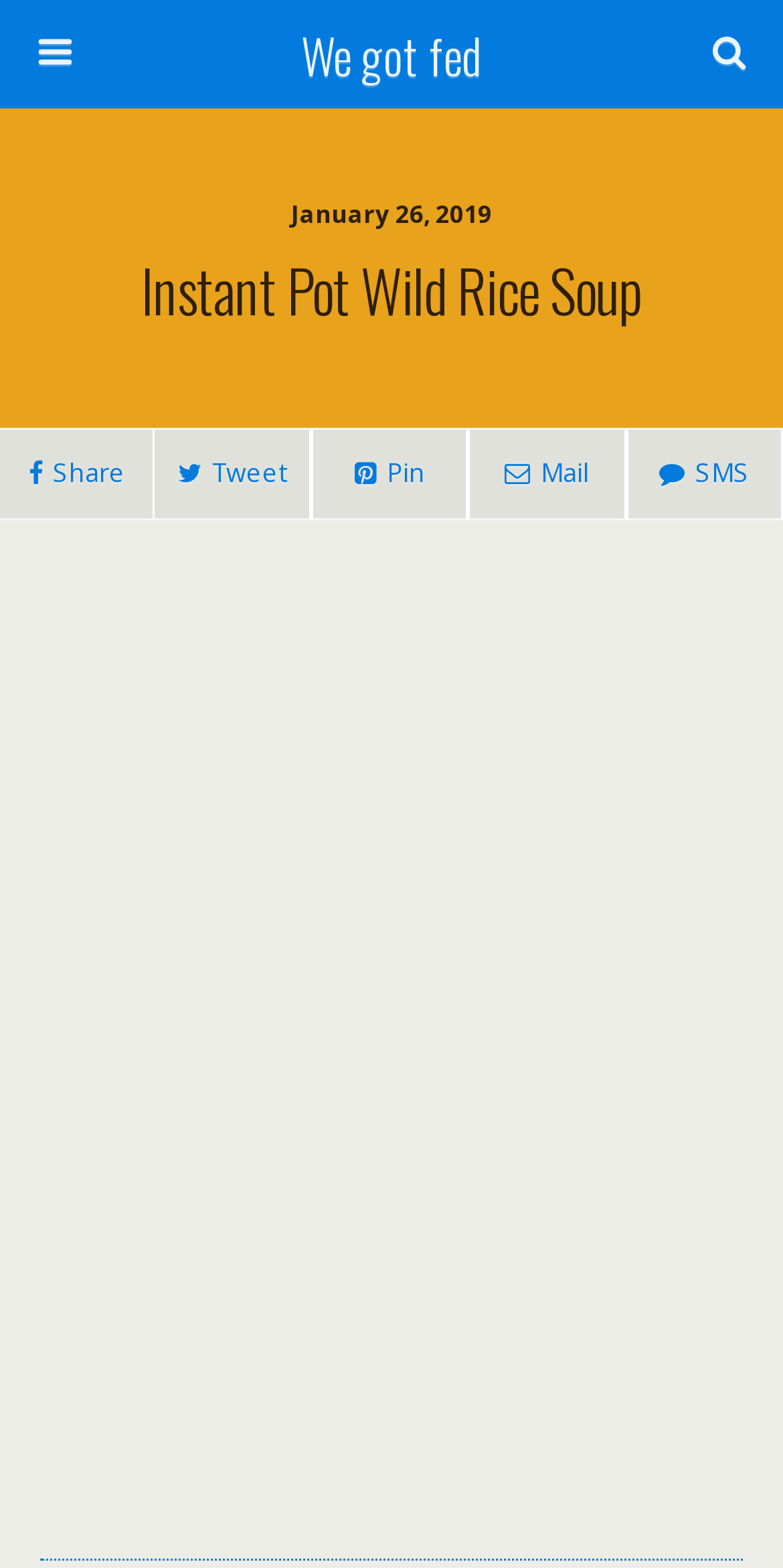What is the date mentioned on the webpage?
Refer to the image and answer the question using a single word or phrase.

January 26, 2019